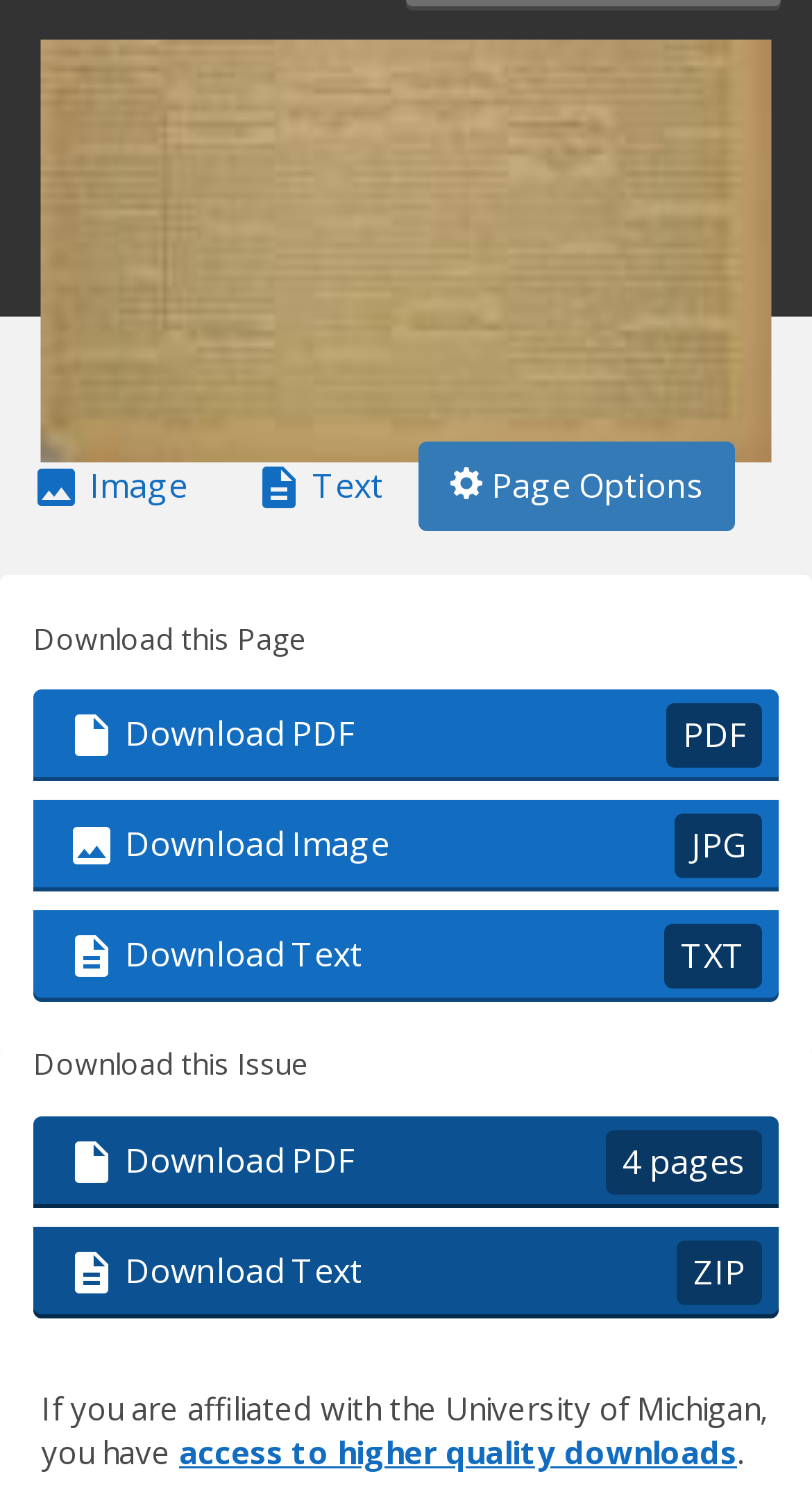Given the element description: "Download PDF PDF", predict the bounding box coordinates of this UI element. The coordinates must be four float numbers between 0 and 1, given as [left, top, right, bottom].

[0.041, 0.462, 0.959, 0.524]